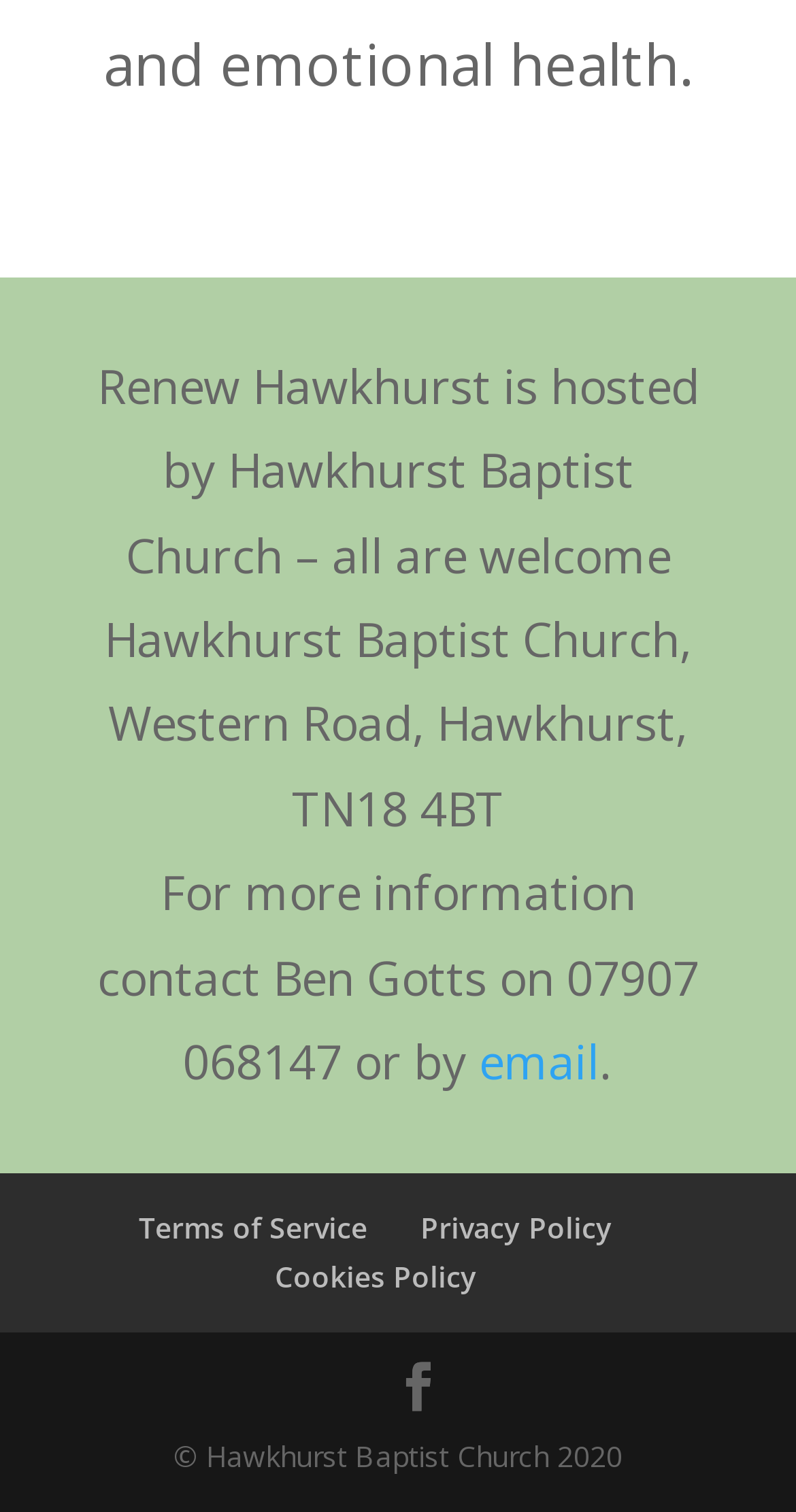Respond to the following question using a concise word or phrase: 
What is the email contact method?

email